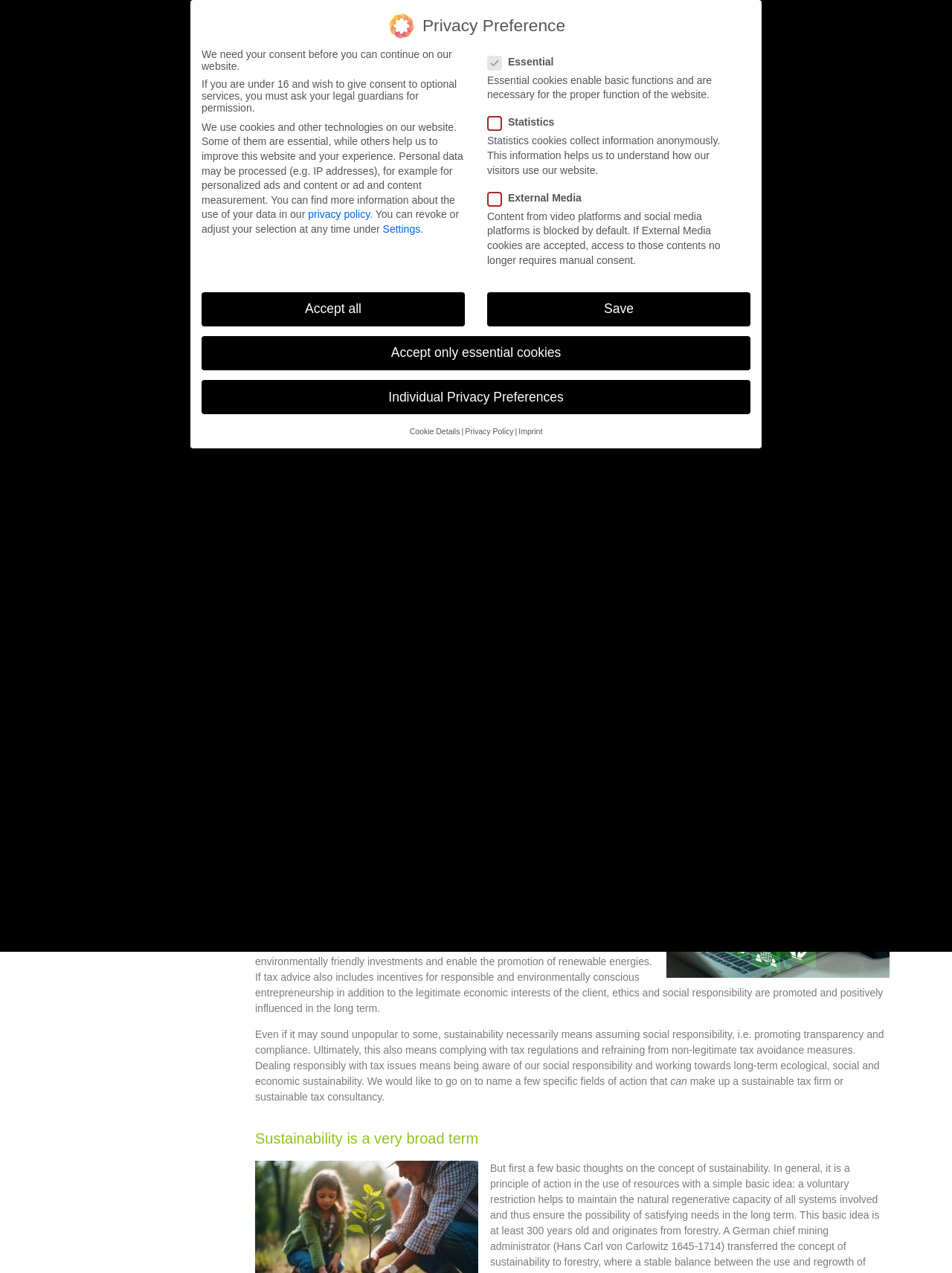Please answer the following query using a single word or phrase: 
What is the purpose of sustainability consulting?

To recommend sustainable measures and investments